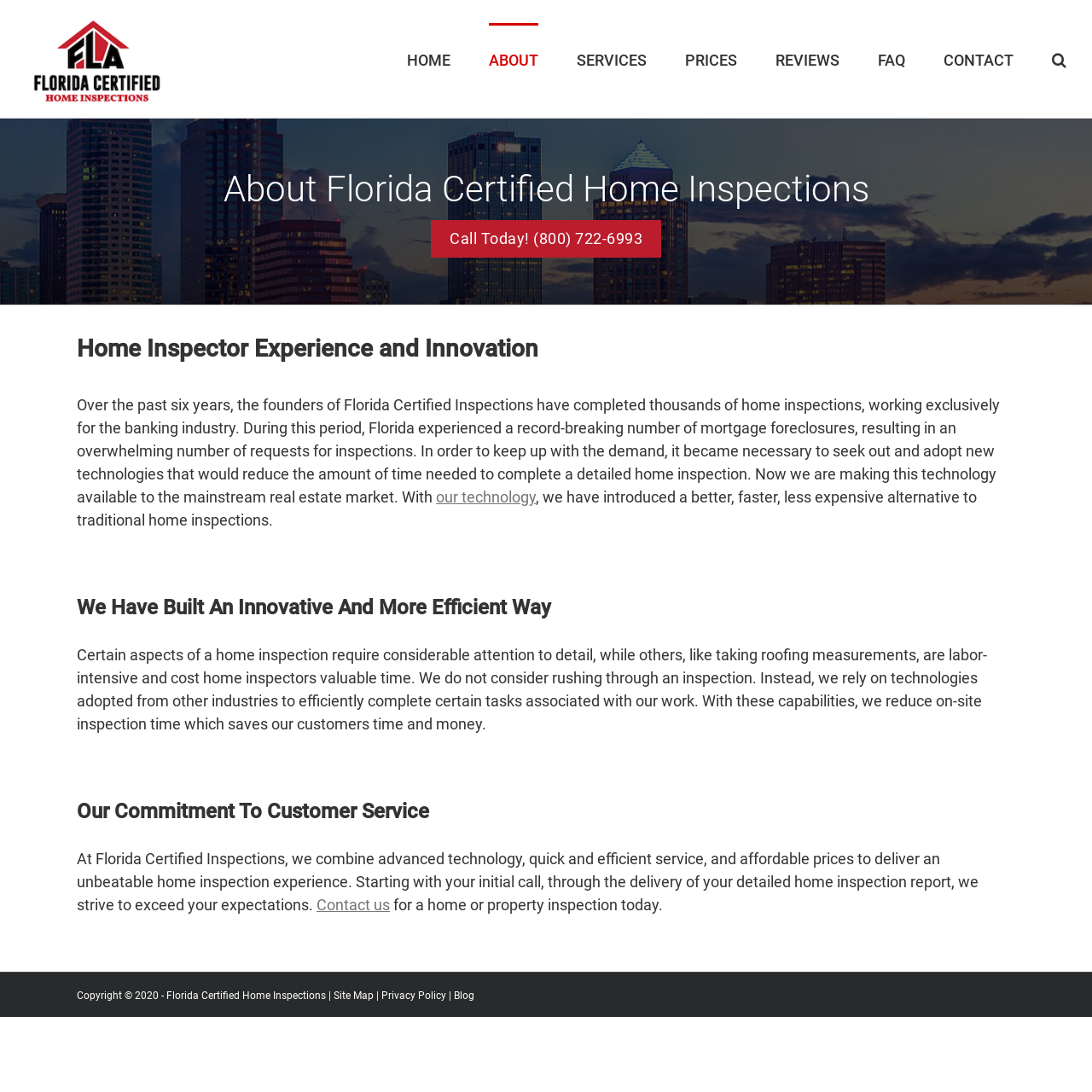Please find and generate the text of the main header of the webpage.

About Florida Certified Home Inspections